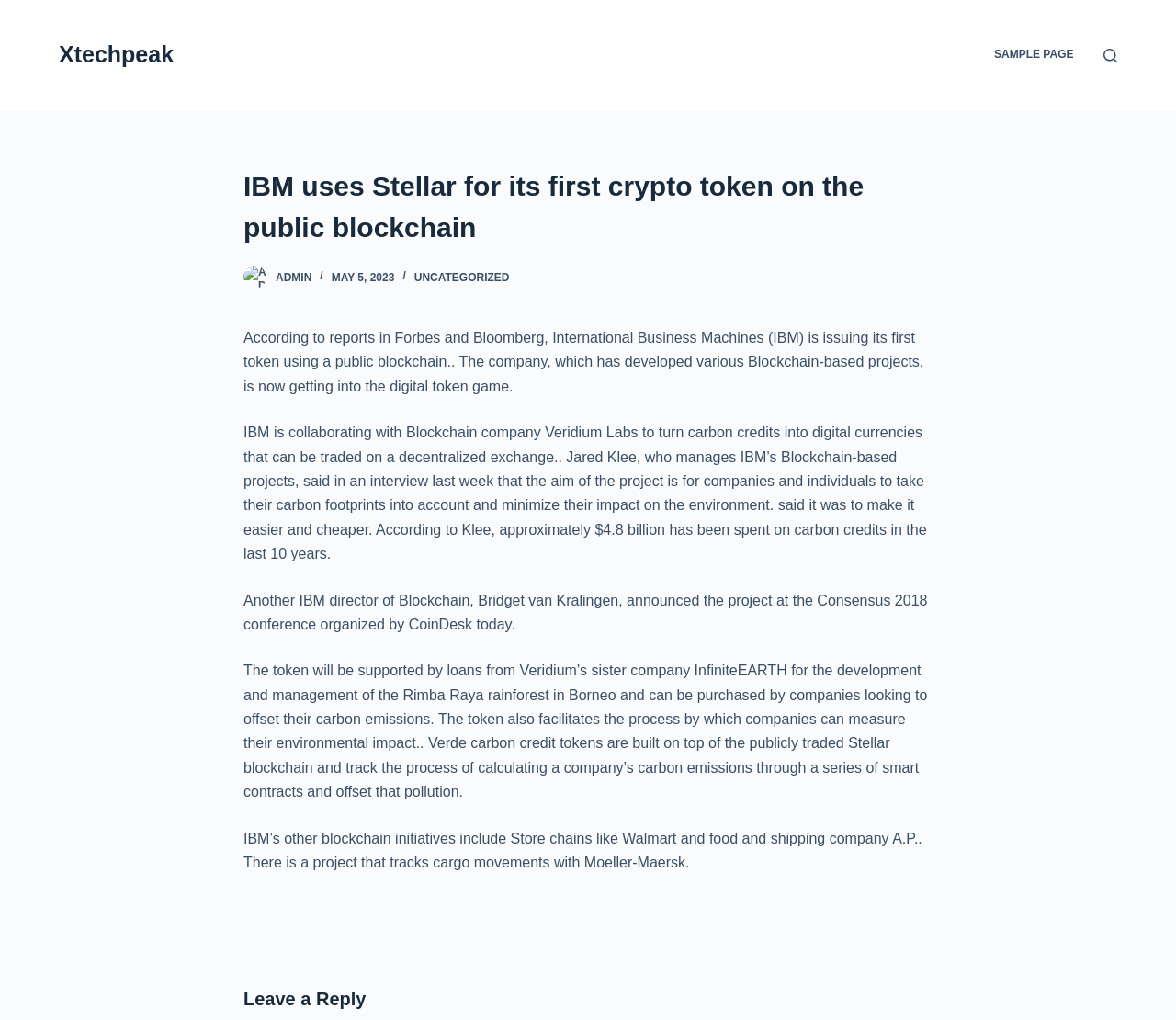What is the name of the rainforest mentioned in the article?
Please provide a comprehensive answer based on the details in the screenshot.

The token is supported by loans from Veridium’s sister company InfiniteEARTH for the development and management of the Rimba Raya rainforest in Borneo.